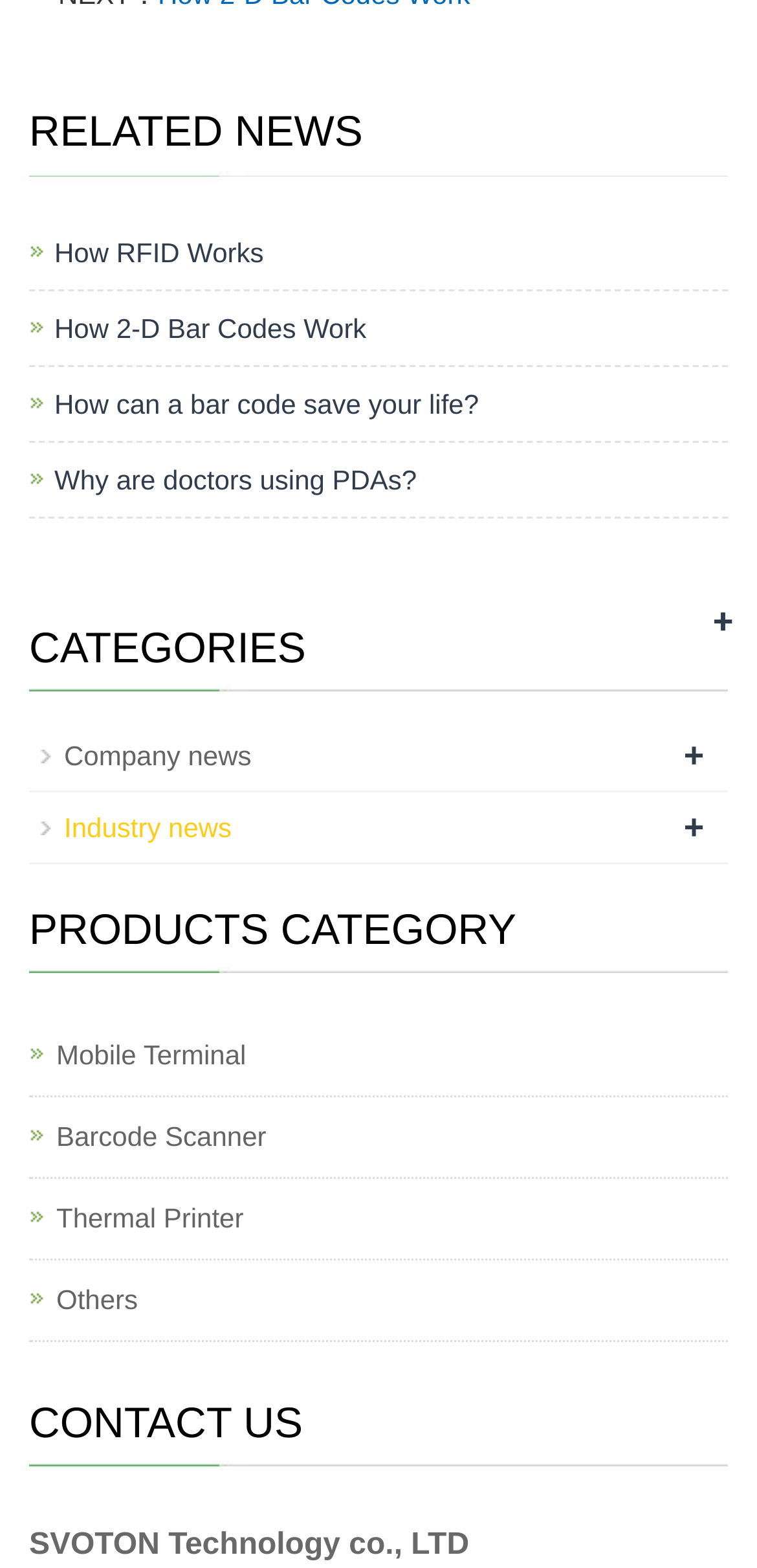Determine the bounding box coordinates of the section I need to click to execute the following instruction: "Browse company news". Provide the coordinates as four float numbers between 0 and 1, i.e., [left, top, right, bottom].

[0.085, 0.472, 0.332, 0.491]